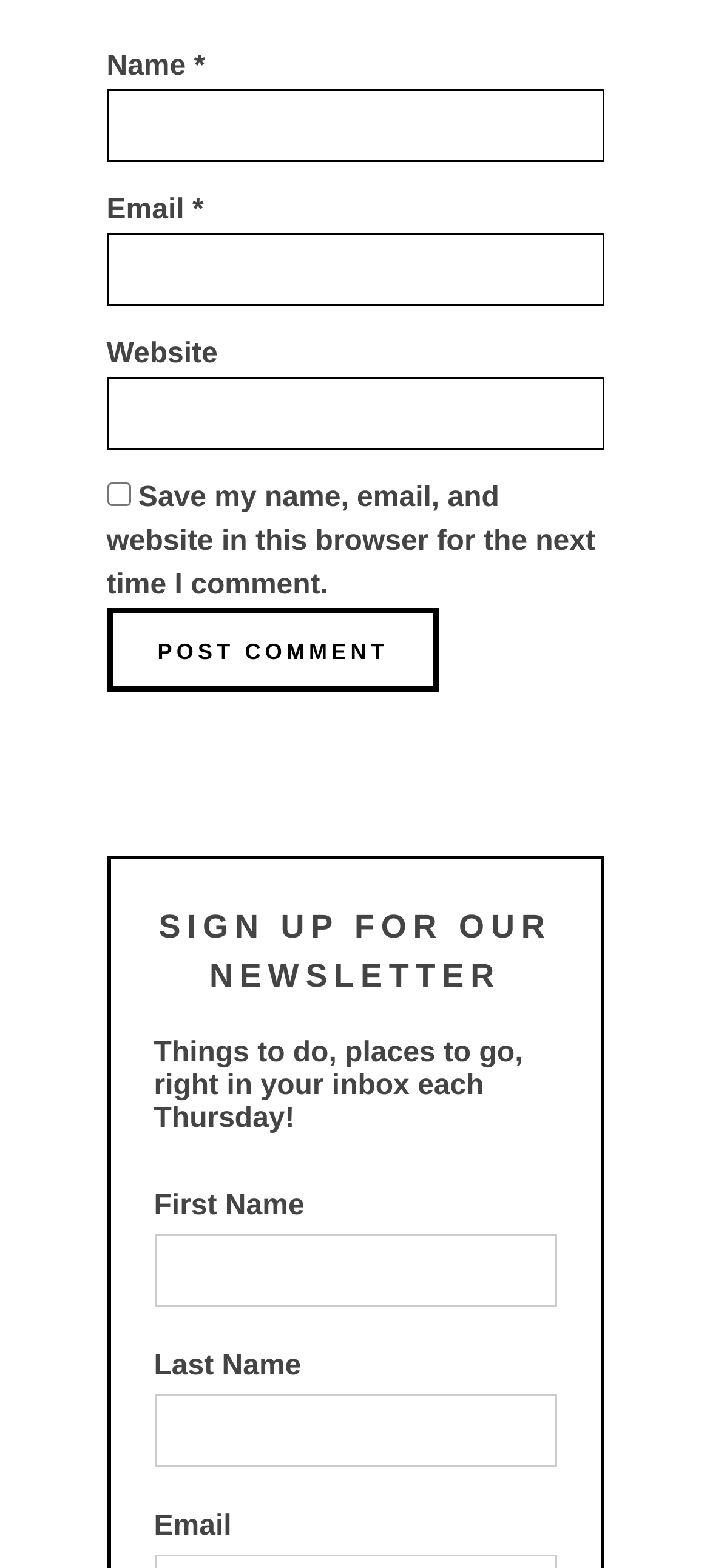Bounding box coordinates are given in the format (top-left x, top-left y, bottom-right x, bottom-right y). All values should be floating point numbers between 0 and 1. Provide the bounding box coordinate for the UI element described as: Shopping Cart

None